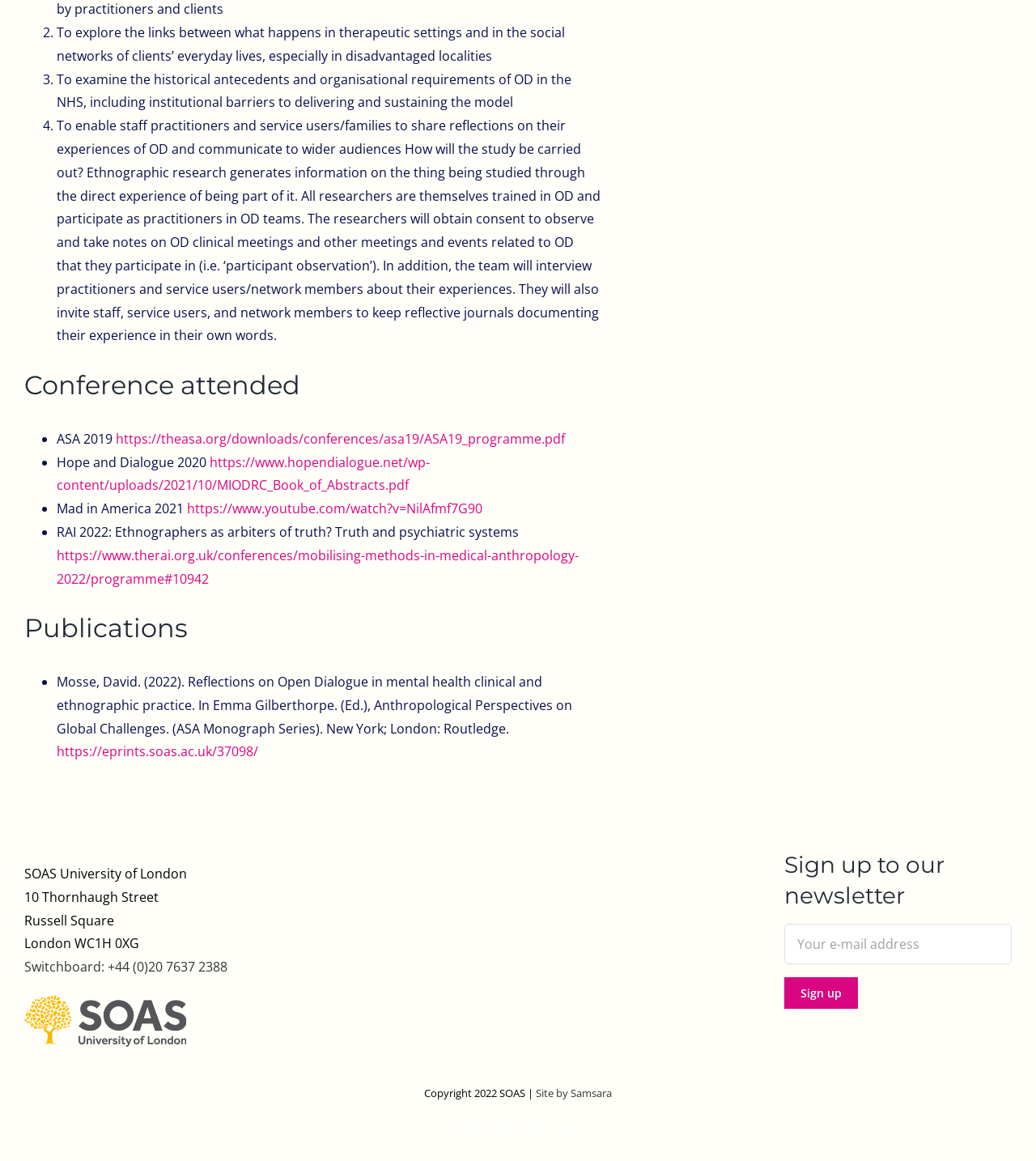Find the bounding box coordinates of the clickable region needed to perform the following instruction: "Visit the Hope and Dialogue 2020 webpage". The coordinates should be provided as four float numbers between 0 and 1, i.e., [left, top, right, bottom].

[0.055, 0.39, 0.415, 0.426]